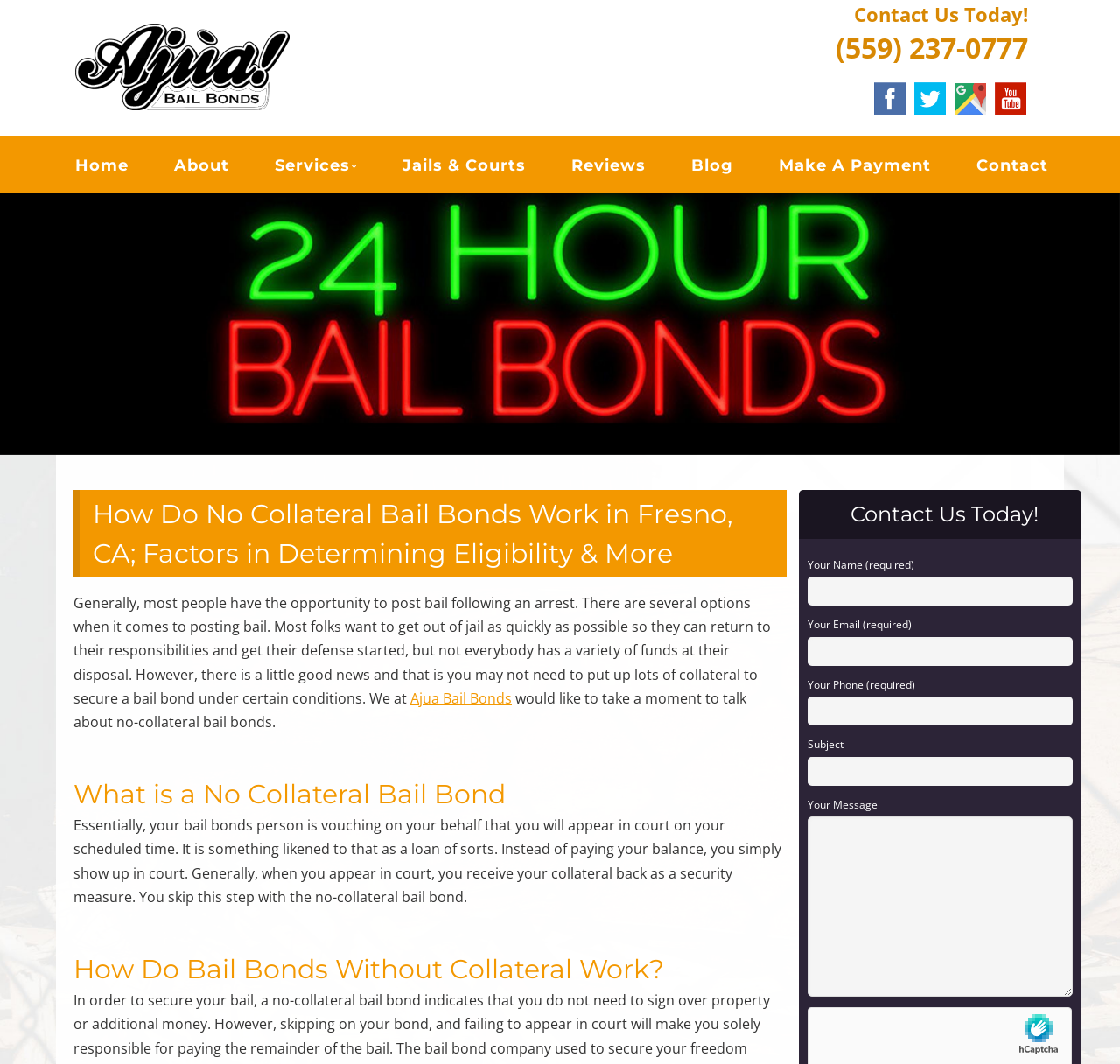Write a detailed summary of the webpage.

The webpage is about Ajua Bail Bonds, a company that provides bail bond services. At the top of the page, there is a heading "AJUA BAIL BONDS" with a link to the company's website. Below it, there is a static text "Quality Bail Bonds Services". 

On the top-right corner, there is a section with a heading "Menu" that contains links to different pages, including "Home", "About", "Services", "Jails & Courts", "Reviews", "Blog", "Make A Payment", and "Contact". 

Below the menu, there is a section with a heading "How Do No Collateral Bail Bonds Work in Fresno, CA; Factors in Determining Eligibility & More". This section contains a lengthy text that explains how no-collateral bail bonds work, including the benefits and the process of obtaining one. The text is divided into several paragraphs with headings, including "What is a No Collateral Bail Bond" and "How Do Bail Bonds Without Collateral Work?".

On the right side of the page, there is a contact section with a heading "Contact Us Today!" and a phone number "(559) 237-0777". Below it, there are links to the company's social media profiles, including Facebook, Twitter, and Google+. 

At the bottom of the page, there is a contact form with fields for name, email, phone, subject, and message. The form allows users to send a message to the company.